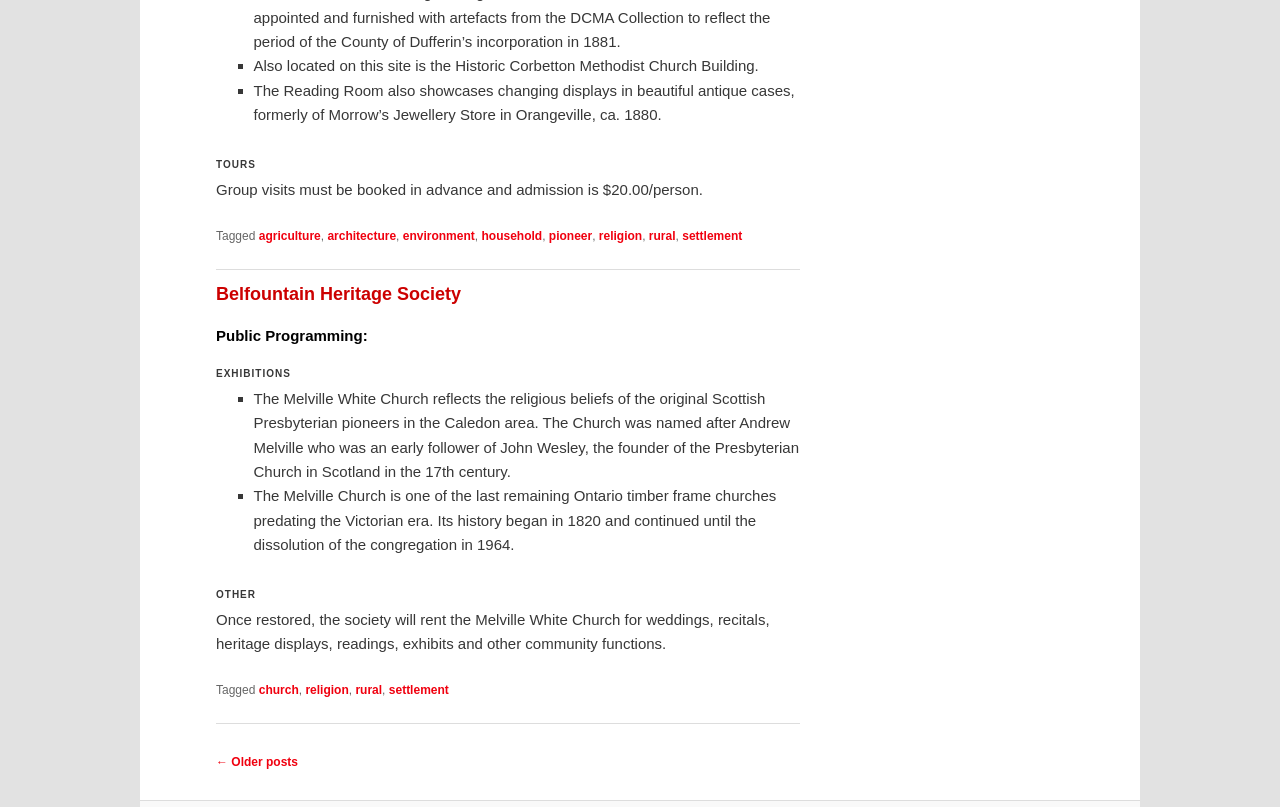Pinpoint the bounding box coordinates of the area that must be clicked to complete this instruction: "Visit the 'Belfountain Heritage Society' page".

[0.169, 0.352, 0.36, 0.377]